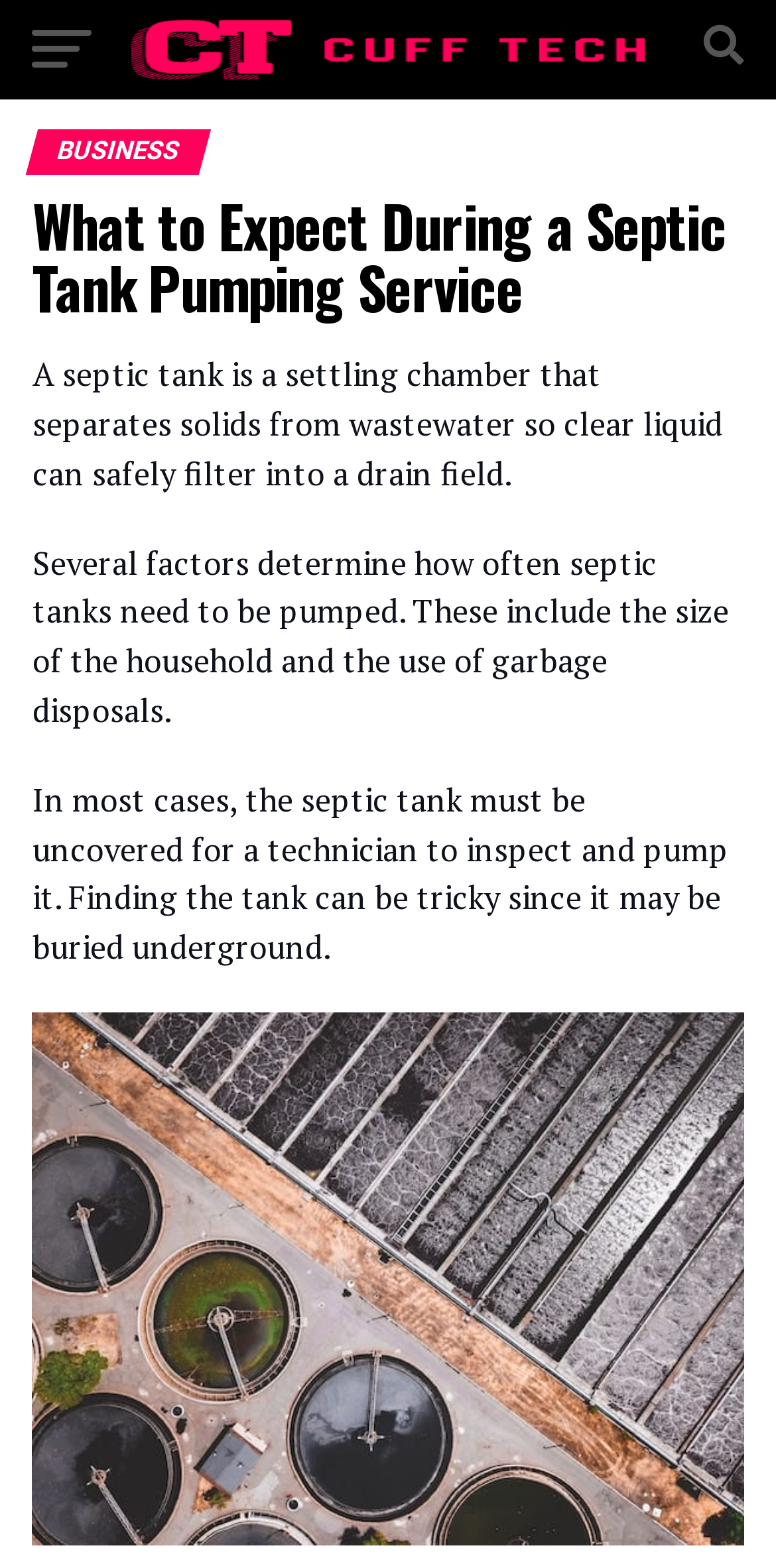Utilize the details in the image to thoroughly answer the following question: What is the role of a technician in septic tank pumping?

The webpage states that a technician inspects and pumps the septic tank. This implies that the technician plays a crucial role in the pumping process, including inspecting the tank and performing the actual pumping.